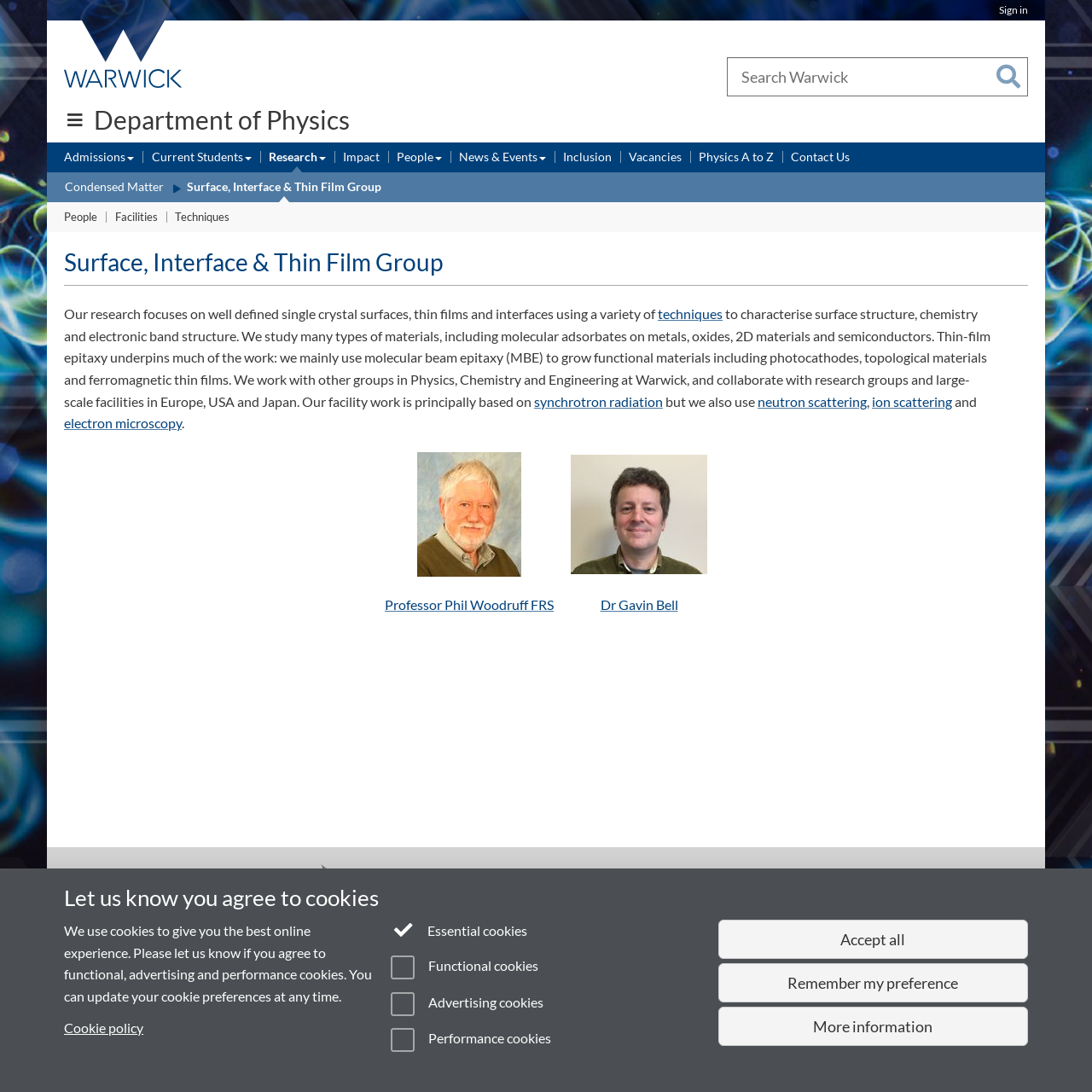Find the bounding box coordinates of the clickable region needed to perform the following instruction: "View Surface, Interface & Thin Film Group". The coordinates should be provided as four float numbers between 0 and 1, i.e., [left, top, right, bottom].

[0.171, 0.163, 0.349, 0.18]